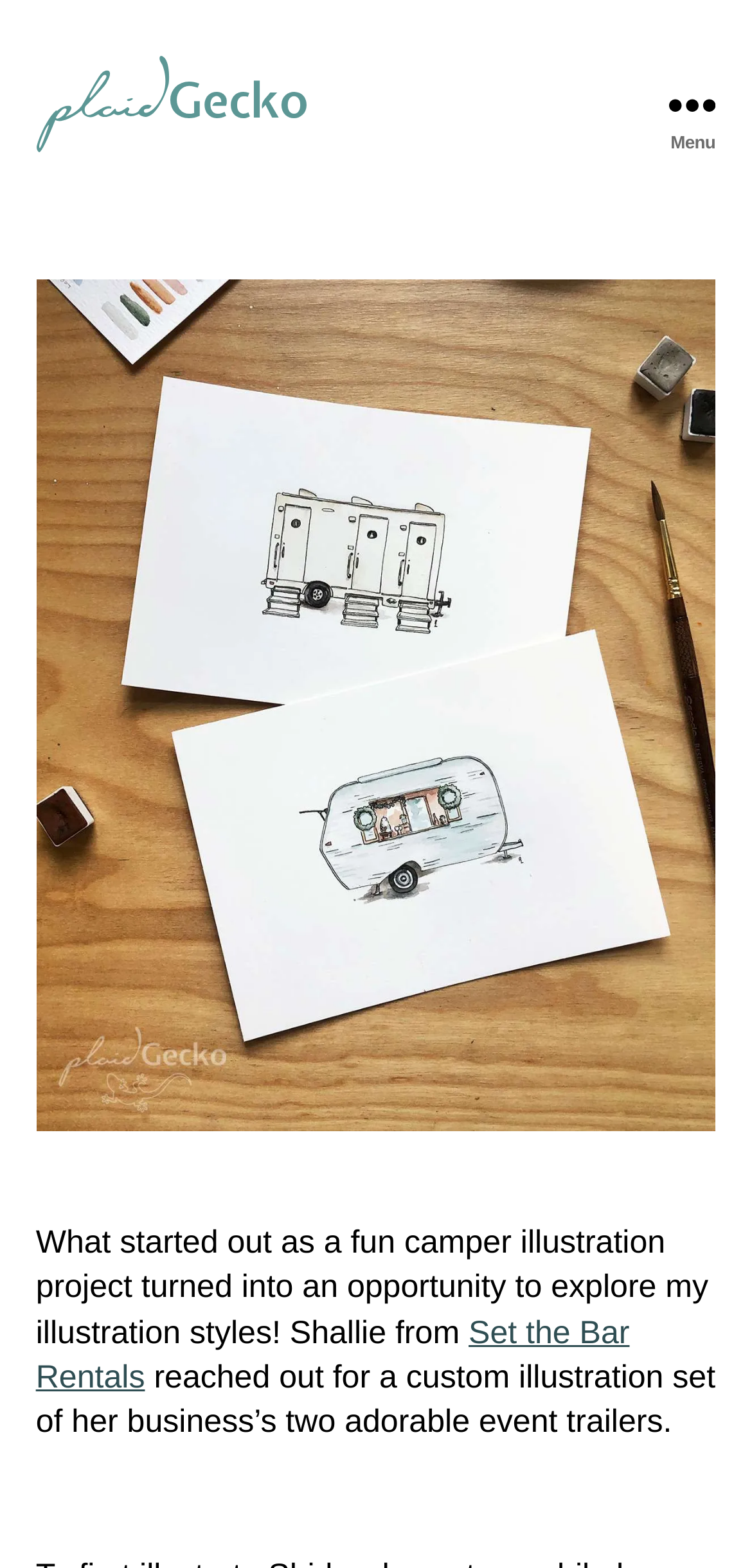How many event trailers are mentioned?
Could you answer the question with a detailed and thorough explanation?

In the StaticText element, it is mentioned that Shallie from Set the Bar Rentals reached out for a custom illustration set of her business’s two adorable event trailers, so the answer is two.